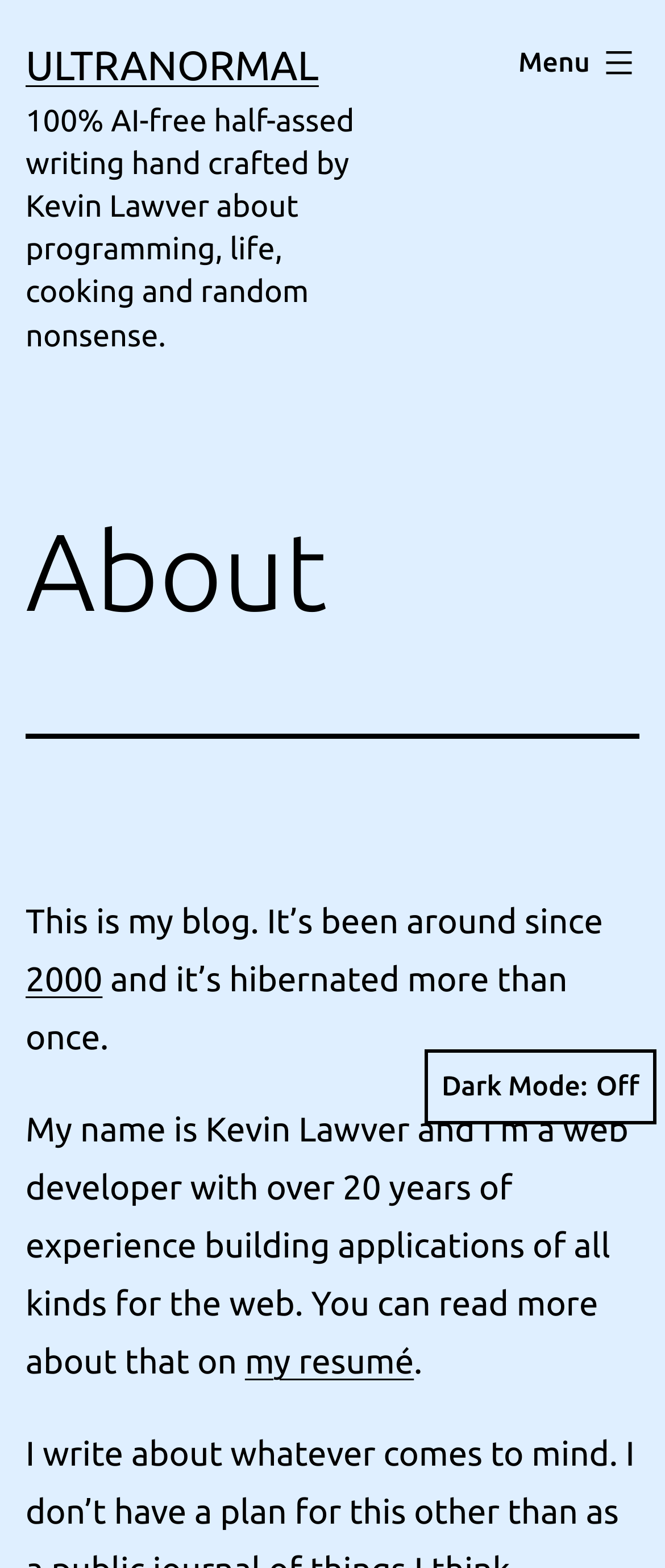Articulate a complete and detailed caption of the webpage elements.

The webpage is a personal blog titled "About – Ultranormal" with a prominent link to the blog's title "ULTRANORMAL" at the top left corner. Below the title, there is a brief description of the blog, stating that it features "100% AI-free half-assed writing hand crafted by Kevin Lawver about programming, life, cooking and random nonsense."

To the top right, there is a "Menu" button that, when expanded, reveals a list of options. Below the menu button, there is a header section with a heading titled "About". 

The main content of the page is a brief introduction to the blog, which has been around since 2000 and has hibernated more than once. The text continues to introduce the author, Kevin Lawver, a web developer with over 20 years of experience. There is a link to his resume at the bottom of the introduction.

At the bottom right corner of the page, there is a "Dark Mode" button that allows users to switch to a darker theme.